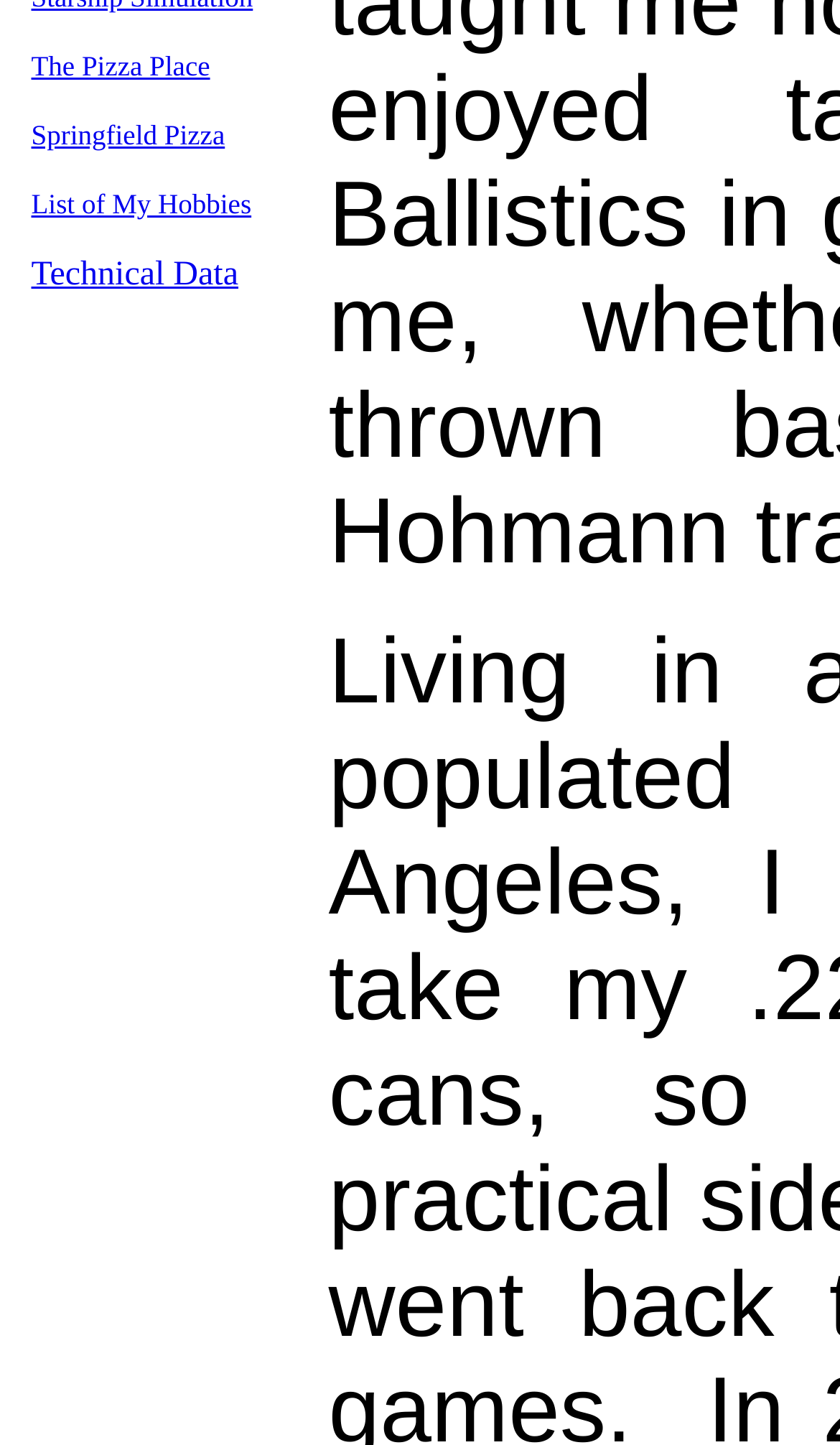Specify the bounding box coordinates (top-left x, top-left y, bottom-right x, bottom-right y) of the UI element in the screenshot that matches this description: The Pizza Place

[0.037, 0.033, 0.25, 0.058]